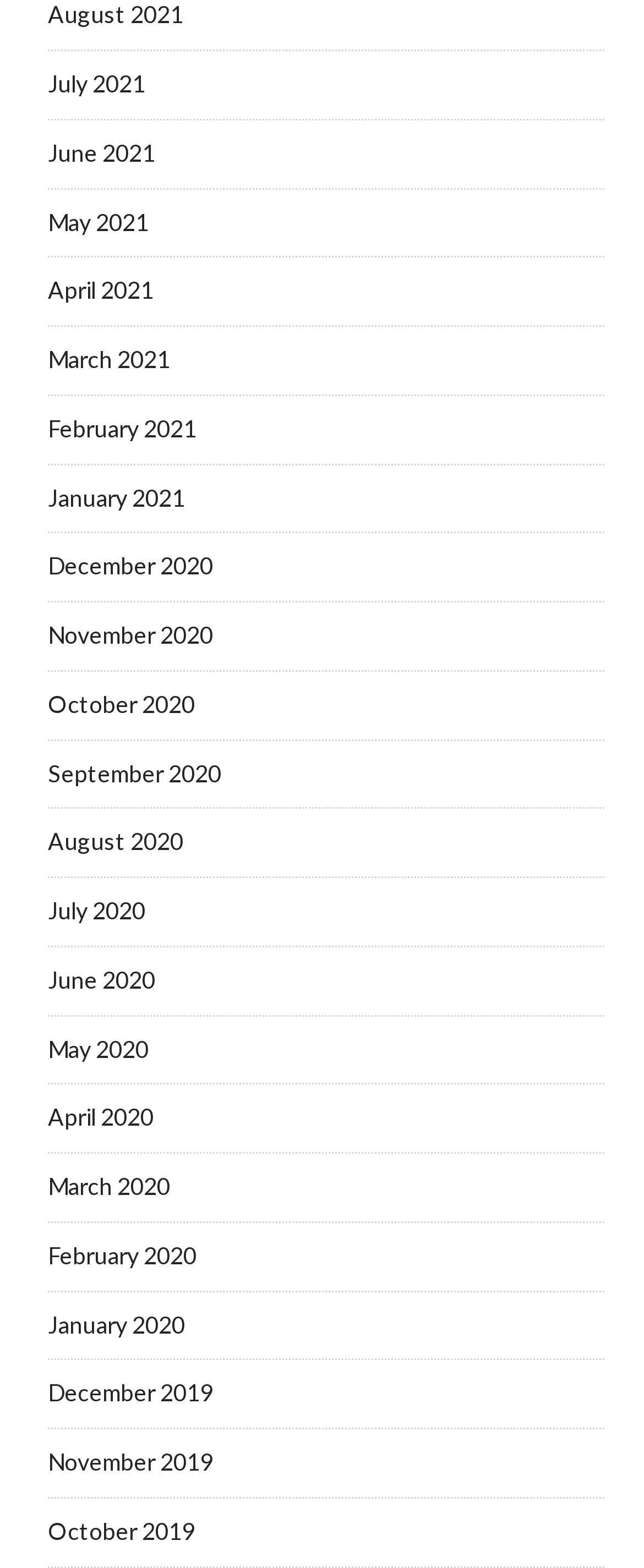Please provide the bounding box coordinates for the element that needs to be clicked to perform the instruction: "browse December 2019". The coordinates must consist of four float numbers between 0 and 1, formatted as [left, top, right, bottom].

[0.074, 0.879, 0.331, 0.897]